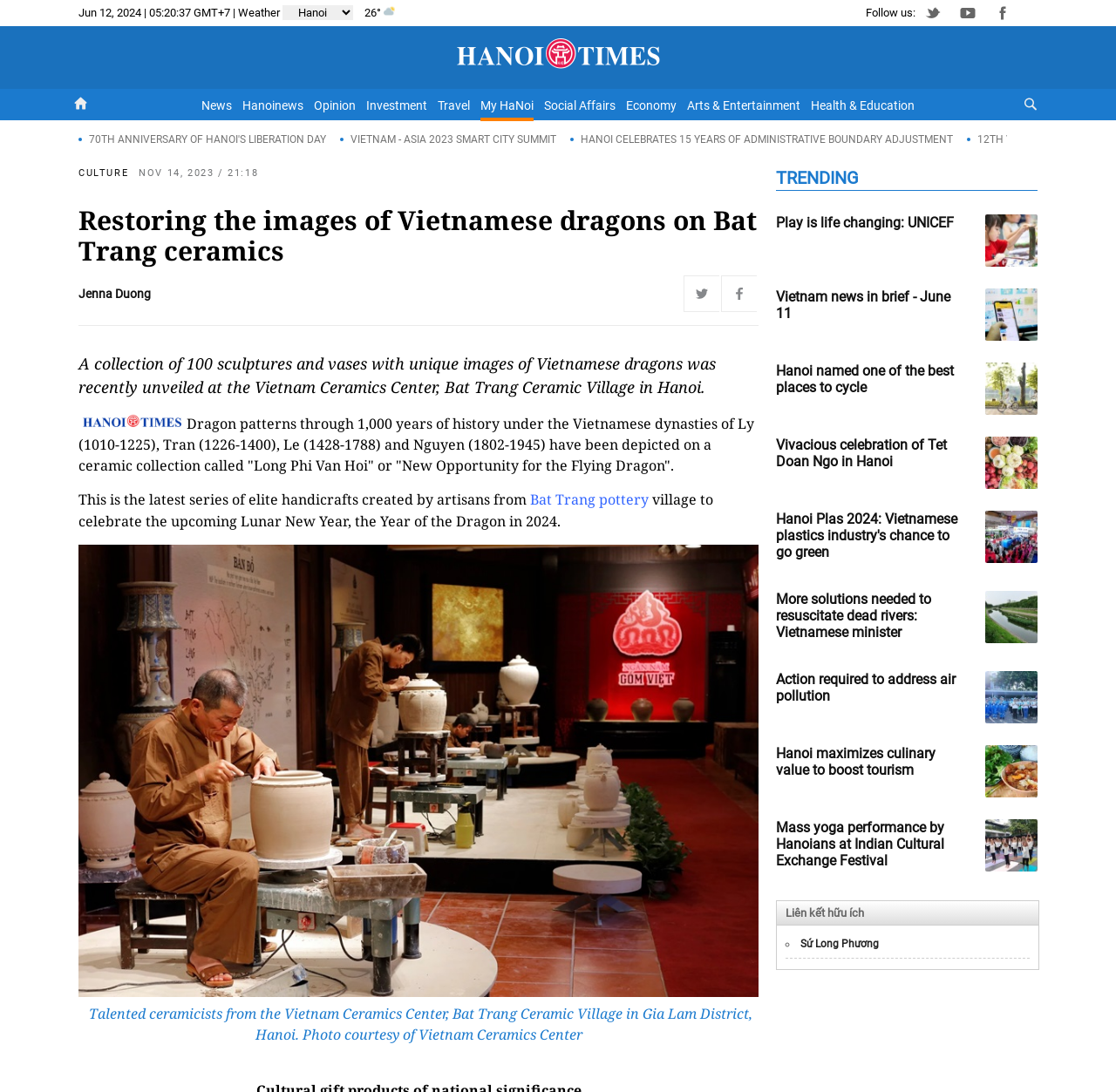Could you provide the bounding box coordinates for the portion of the screen to click to complete this instruction: "Select 'Contributor' in the 'Role' dropdown"?

None